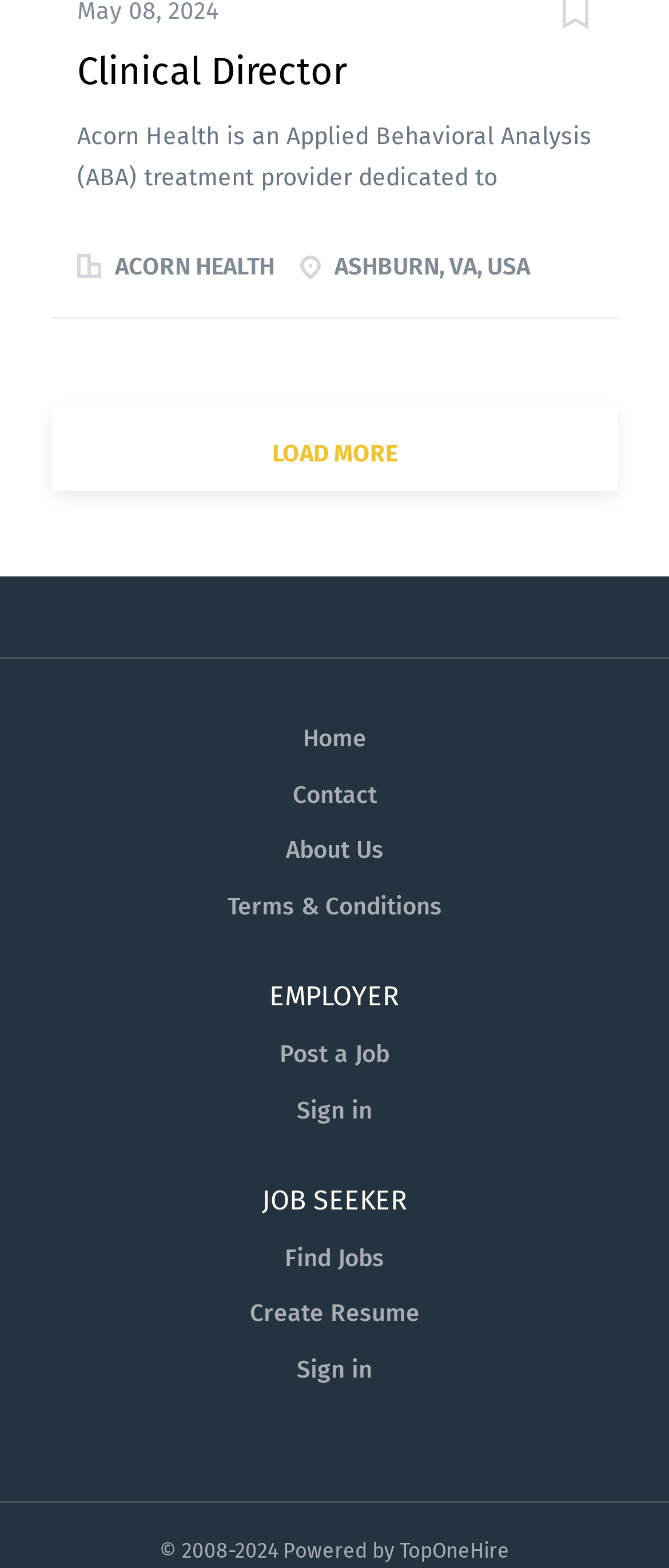Identify the bounding box coordinates of the clickable region necessary to fulfill the following instruction: "Load more content". The bounding box coordinates should be four float numbers between 0 and 1, i.e., [left, top, right, bottom].

[0.077, 0.258, 0.923, 0.312]